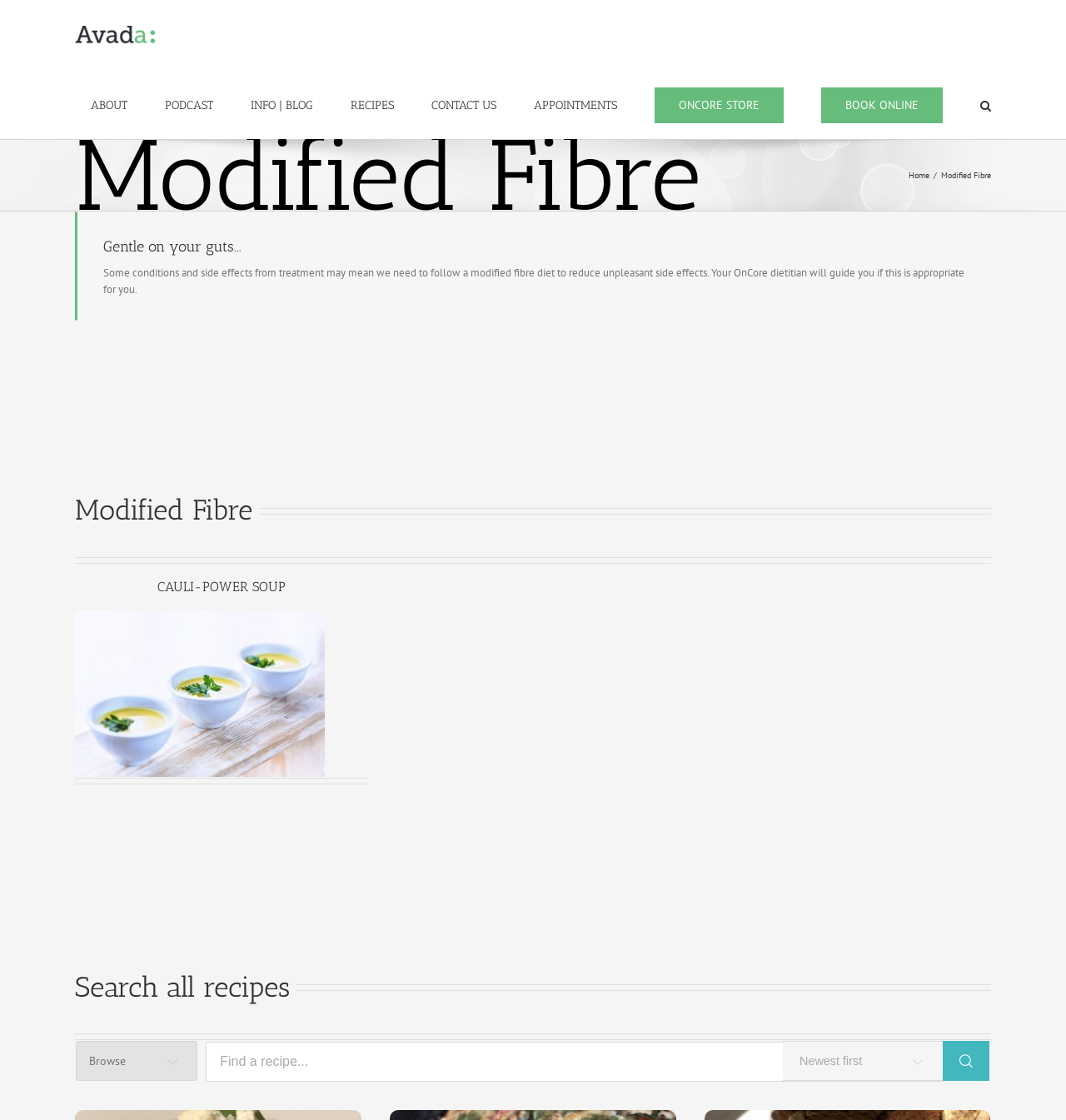Create a full and detailed caption for the entire webpage.

This webpage is about OnCore Nutrition, with a focus on modified fibre diets. At the top left, there is the OnCore Nutrition logo, an image with a link. Next to it, there is a main menu navigation bar with 9 links: ABOUT, PODCAST, INFO | BLOG, RECIPES, CONTACT US, APPOINTMENTS, ONCORE STORE, BOOK ONLINE, and Search. 

Below the logo, there is a heading that reads "Modified Fibre". On the right side of the page, there is a link to the home page, followed by a slash and another link. 

The main content of the page starts with a heading that says "Gentle on your guts...", followed by a paragraph of text explaining the importance of a modified fibre diet for certain conditions and side effects. 

Below this, there are three headings: "Modified Fibre", "CAULI-POWER SOUP", and "Search all recipes". The "CAULI-POWER SOUP" heading is followed by a link to a recipe. 

At the bottom of the page, there is a search bar with a text box, a search icon, and a combo box. The text box has a placeholder text "Find a recipe...".